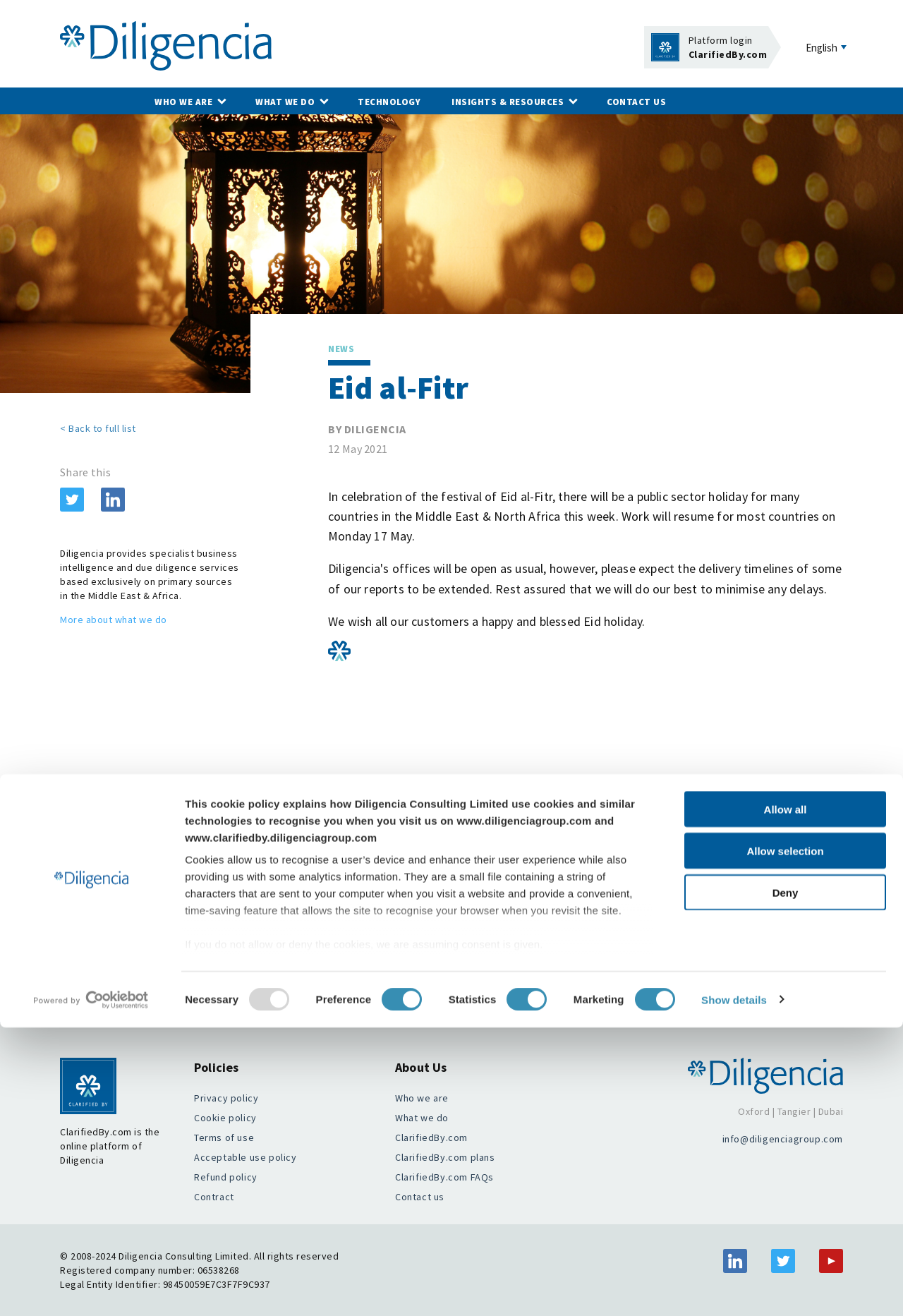Determine the bounding box coordinates of the clickable element necessary to fulfill the instruction: "Click the 'Show details' link". Provide the coordinates as four float numbers within the 0 to 1 range, i.e., [left, top, right, bottom].

[0.777, 0.657, 0.868, 0.673]